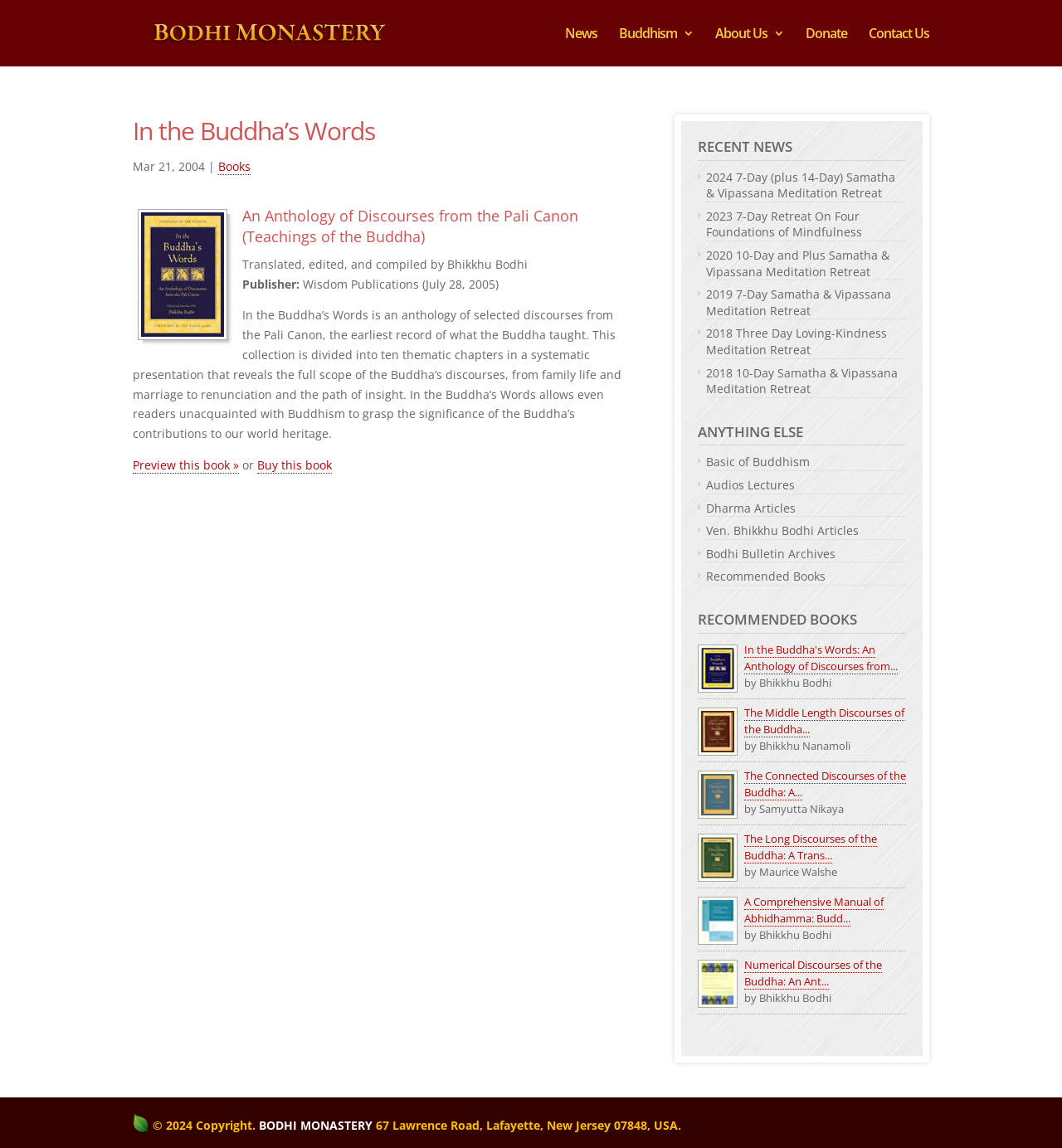Provide a one-word or short-phrase answer to the question:
What is the title of the book being described?

In the Buddha’s Words